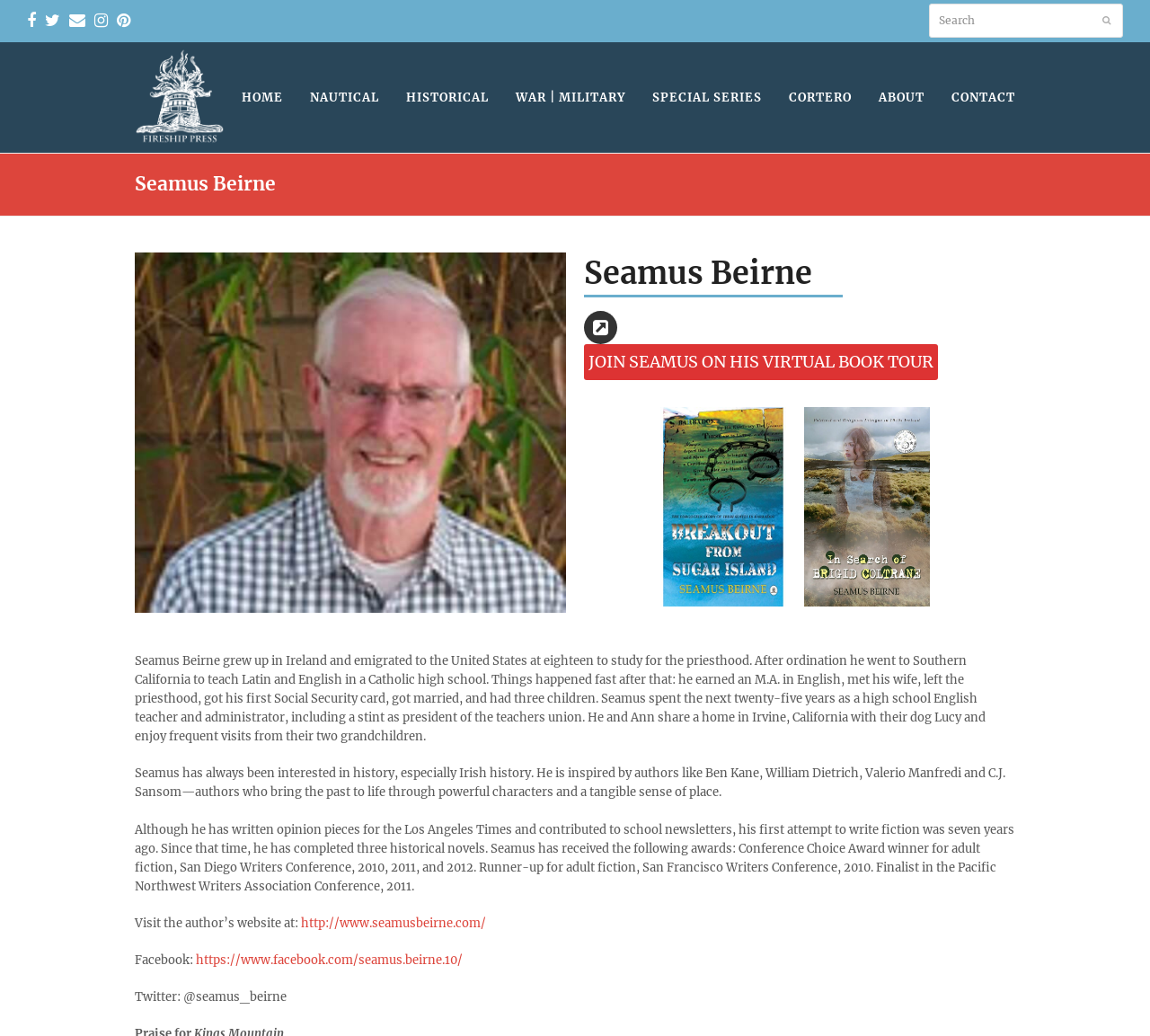How many social media links are available?
Provide a one-word or short-phrase answer based on the image.

5